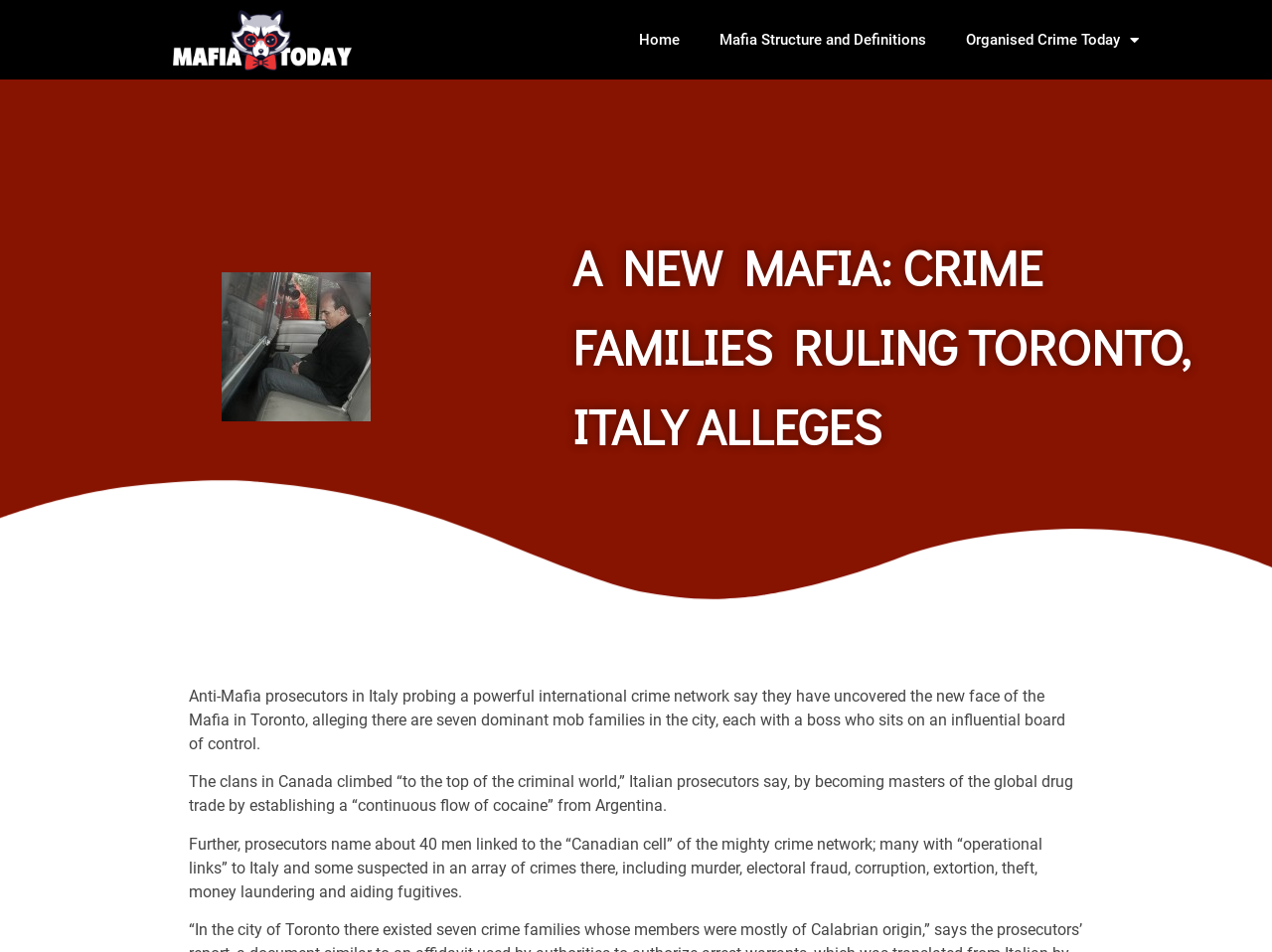Using the webpage screenshot and the element description Home, determine the bounding box coordinates. Specify the coordinates in the format (top-left x, top-left y, bottom-right x, bottom-right y) with values ranging from 0 to 1.

[0.487, 0.021, 0.55, 0.063]